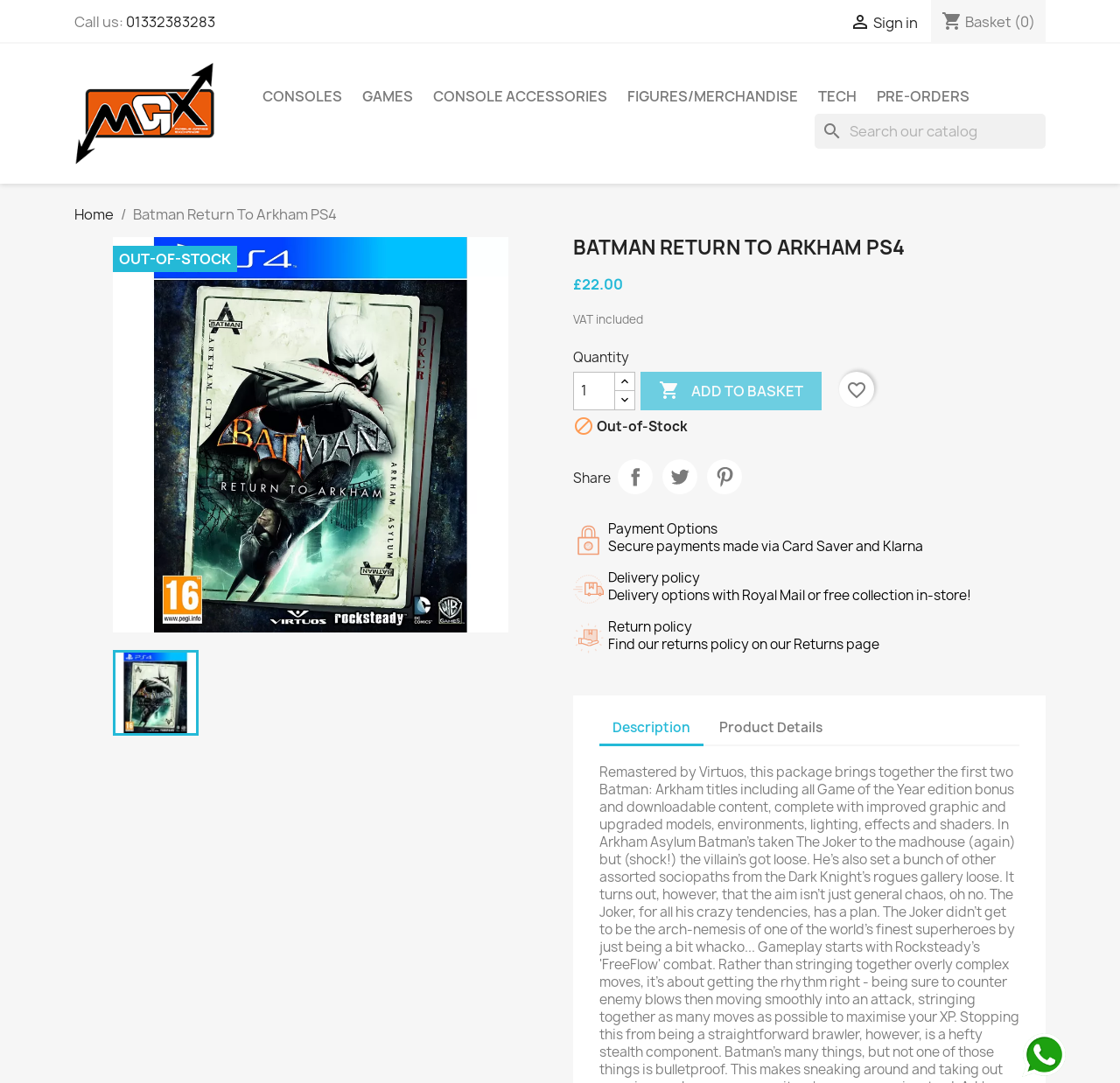Reply to the question with a single word or phrase:
What is the current quantity of the product in the basket?

(0)